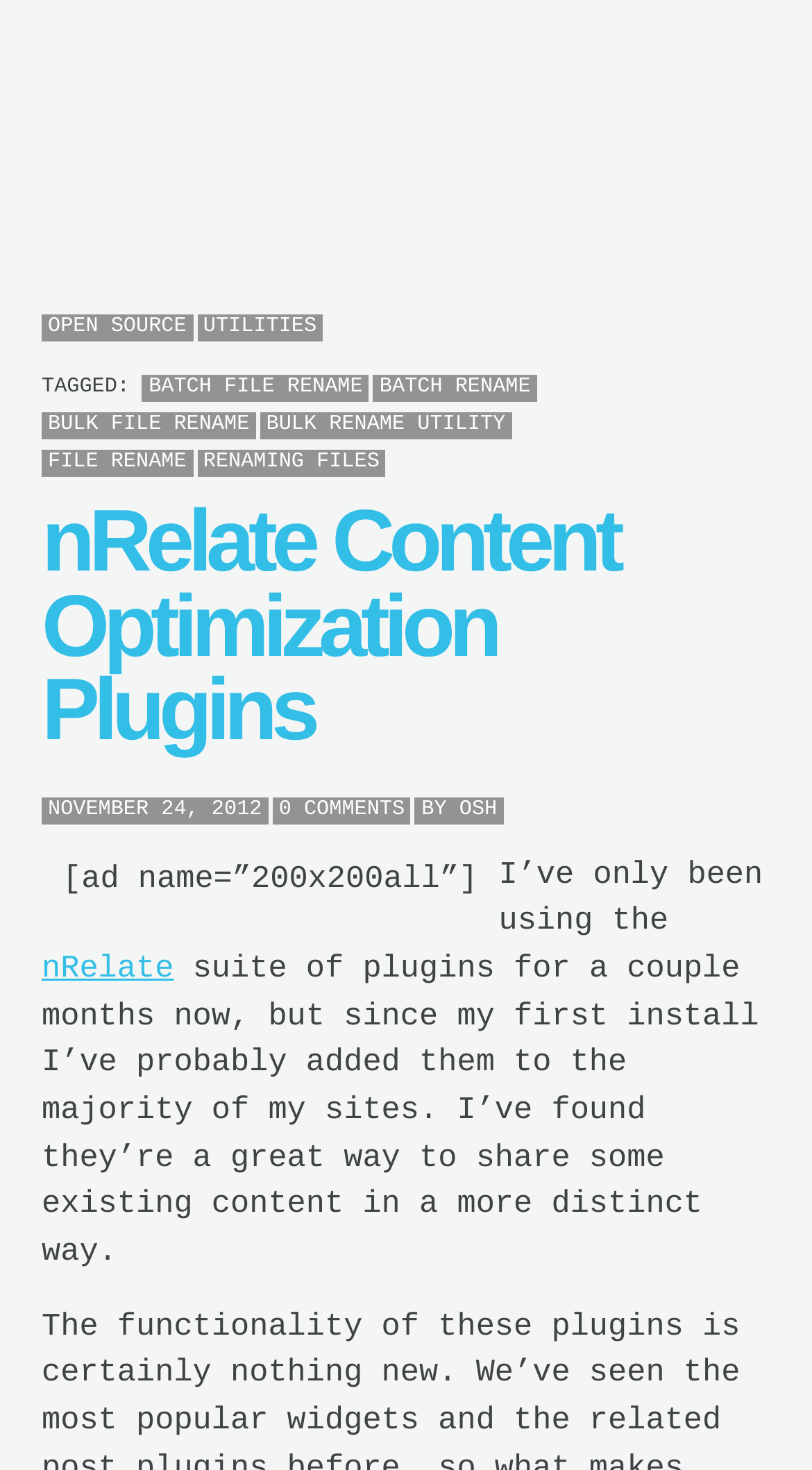What is the category of the content optimization plugins?
Look at the image and provide a detailed response to the question.

The category of the content optimization plugins is 'nRelate' which is mentioned in the heading 'nRelate Content Optimization Plugins' with a bounding box of [0.051, 0.34, 0.949, 0.513].